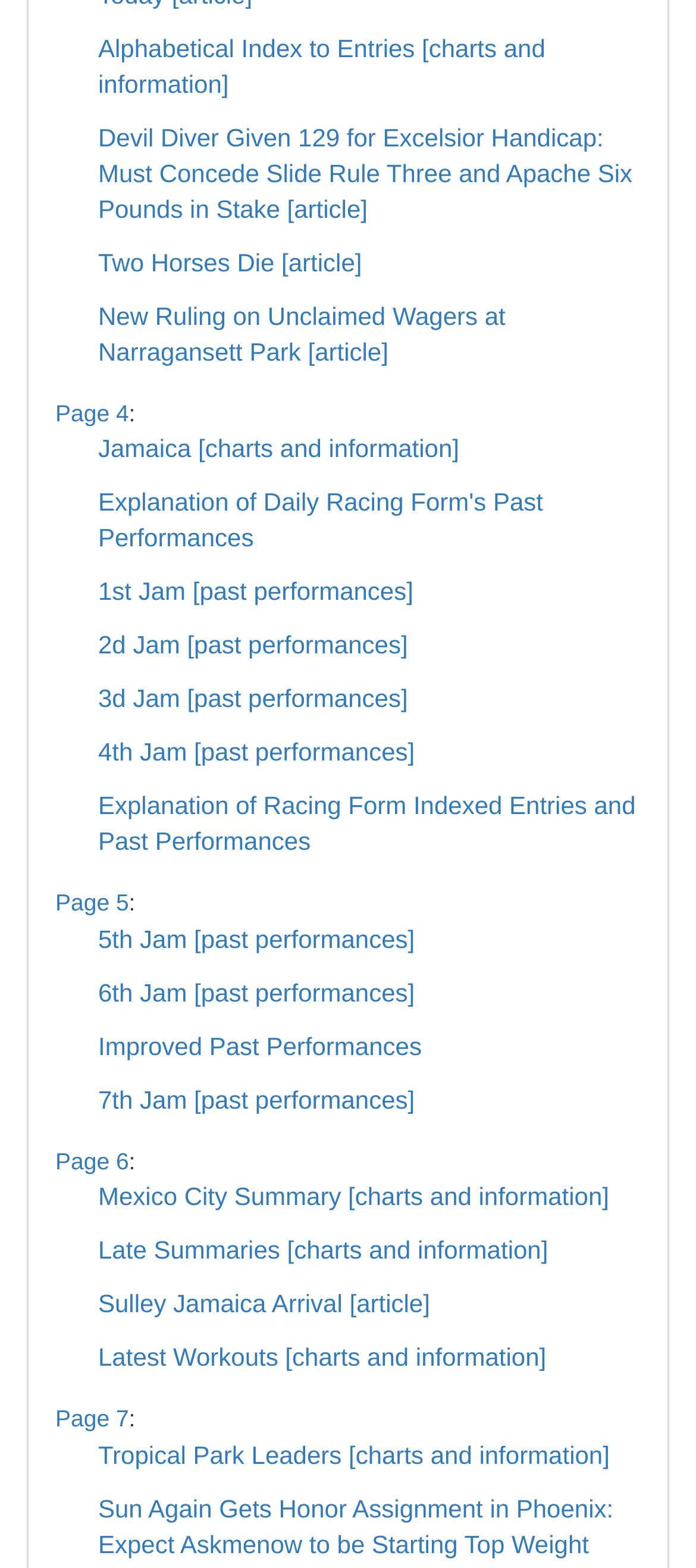Identify the bounding box coordinates for the element that needs to be clicked to fulfill this instruction: "Read Devil Diver Given 129 for Excelsior Handicap article". Provide the coordinates in the format of four float numbers between 0 and 1: [left, top, right, bottom].

[0.141, 0.078, 0.909, 0.142]